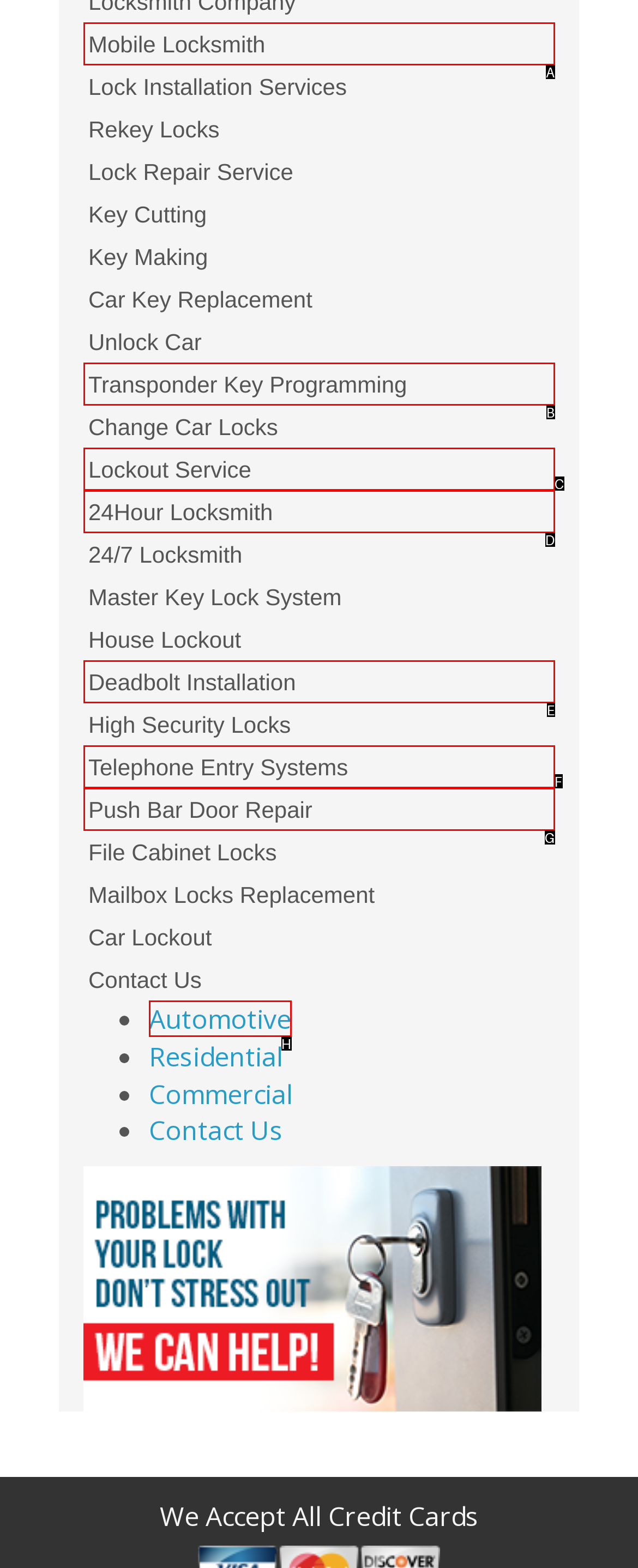Refer to the element description: Push Bar Door Repair and identify the matching HTML element. State your answer with the appropriate letter.

G